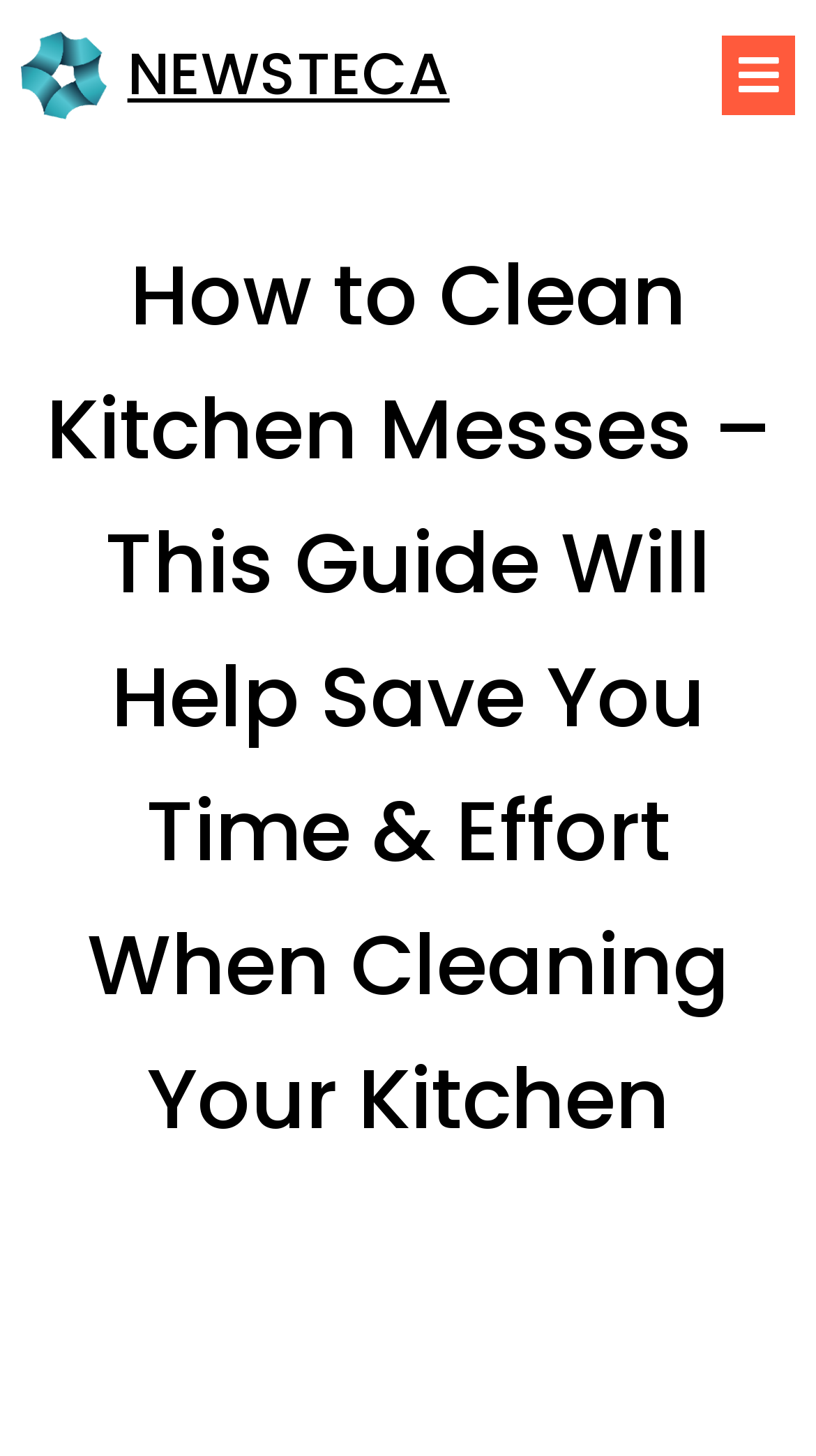Please identify the primary heading of the webpage and give its text content.

How to Clean Kitchen Messes – This Guide Will Help Save You Time & Effort When Cleaning Your Kitchen